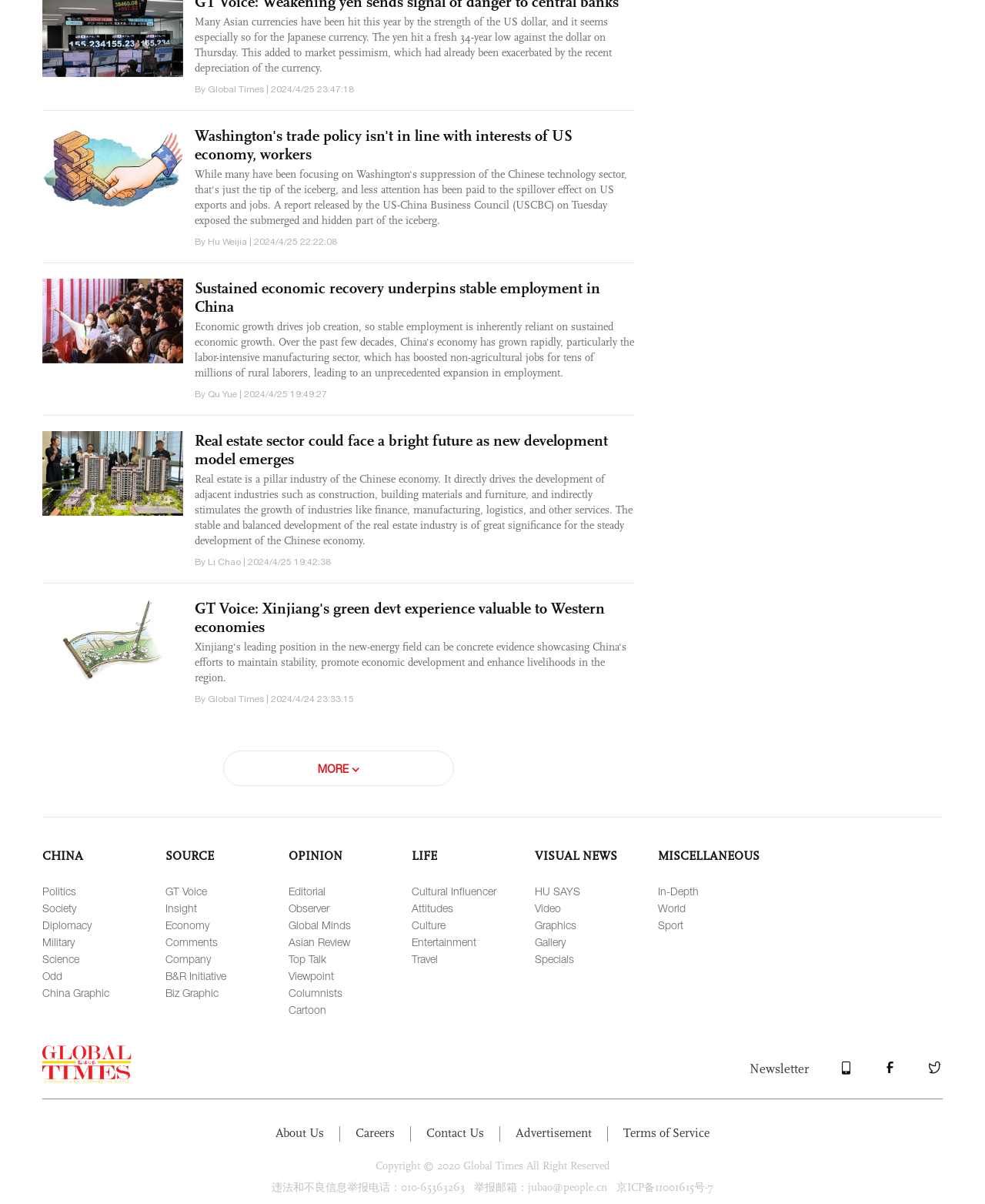Answer the question briefly using a single word or phrase: 
What is the category of the link 'GT Voice: Xinjiang's green devt experience valuable to Western economies'?

OPINION